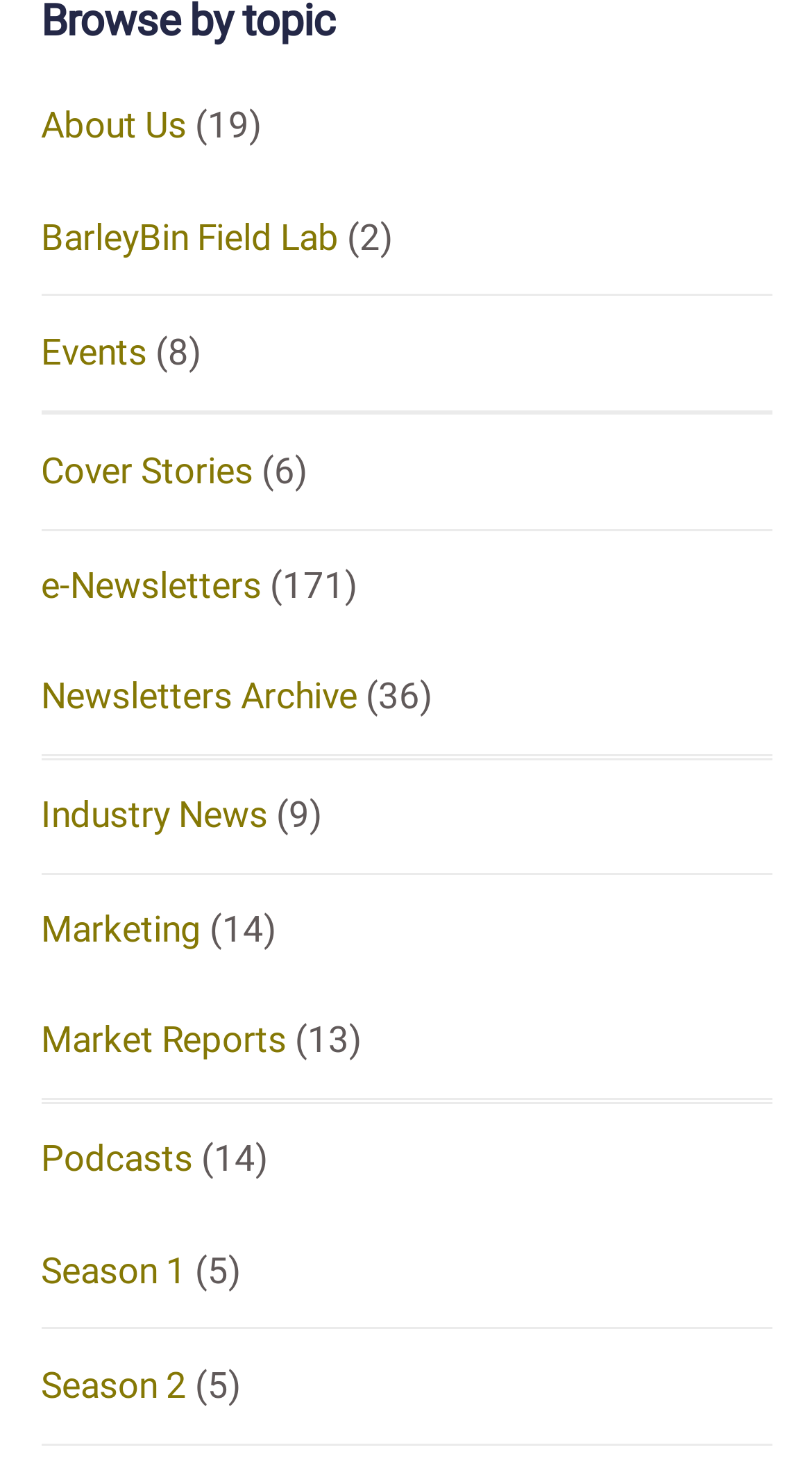Indicate the bounding box coordinates of the element that needs to be clicked to satisfy the following instruction: "read Cover Stories". The coordinates should be four float numbers between 0 and 1, i.e., [left, top, right, bottom].

[0.05, 0.304, 0.312, 0.332]